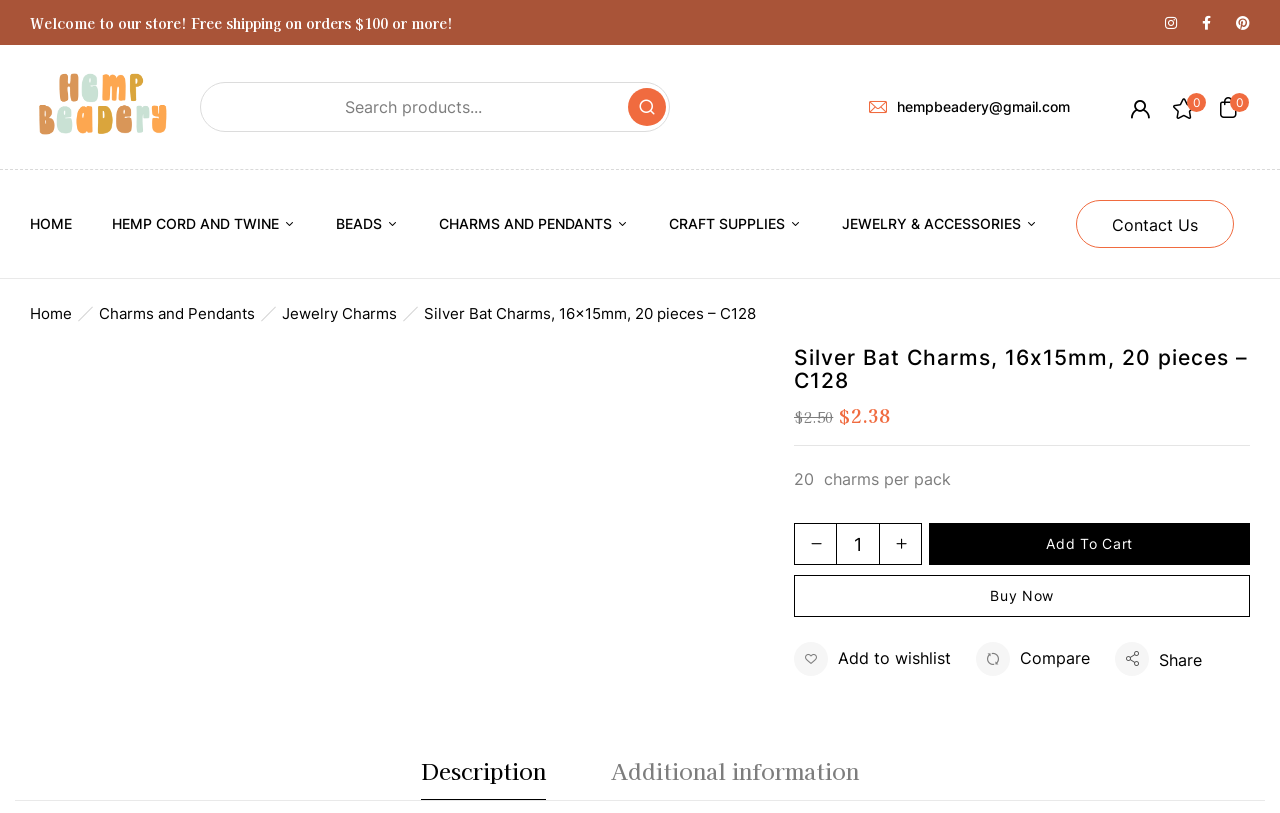Locate the bounding box coordinates of the clickable part needed for the task: "Search products".

[0.156, 0.101, 0.523, 0.162]